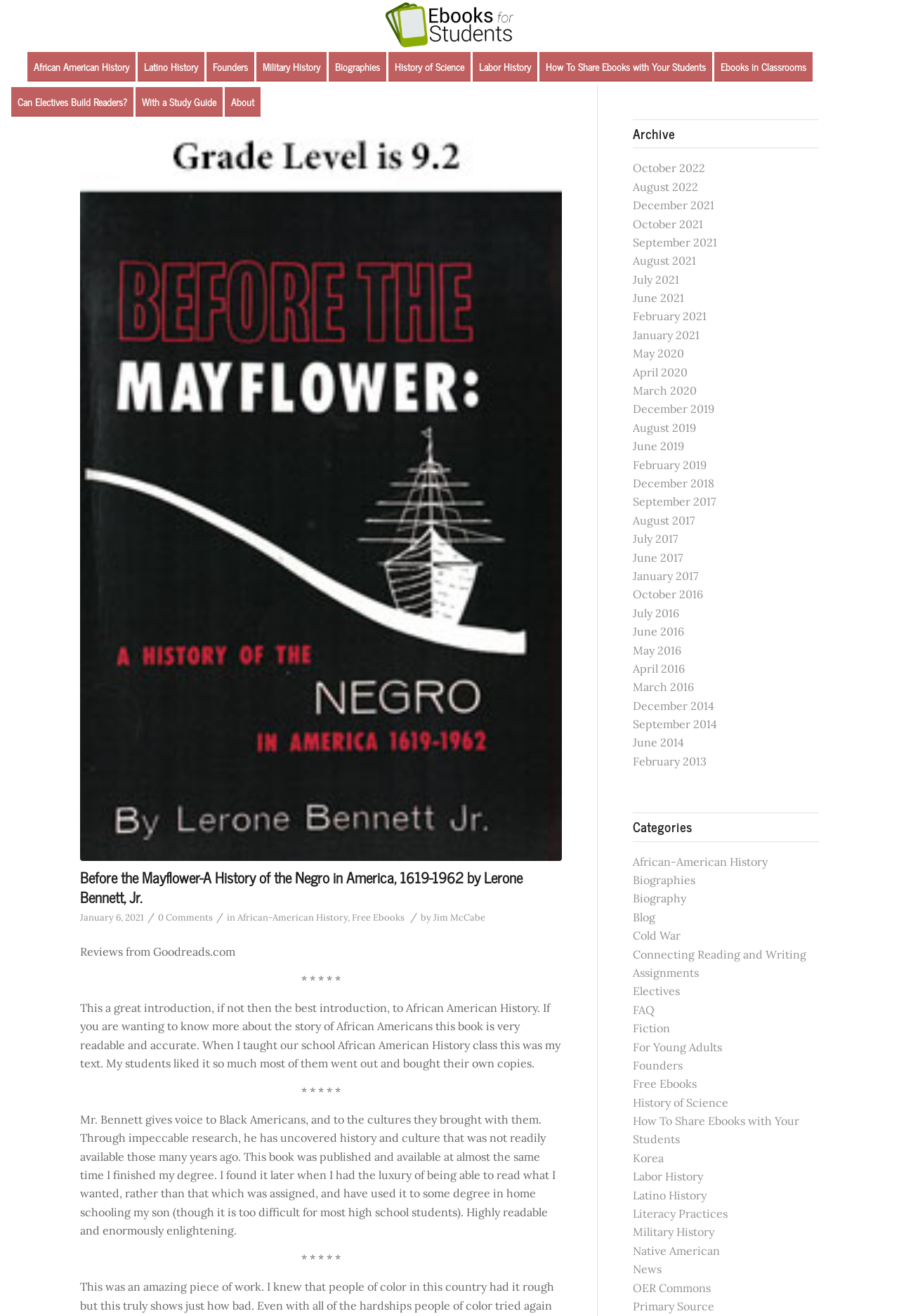Identify the bounding box coordinates of the area that should be clicked in order to complete the given instruction: "Read 'How To Share Ebooks with Your Students'". The bounding box coordinates should be four float numbers between 0 and 1, i.e., [left, top, right, bottom].

[0.6, 0.037, 0.802, 0.064]